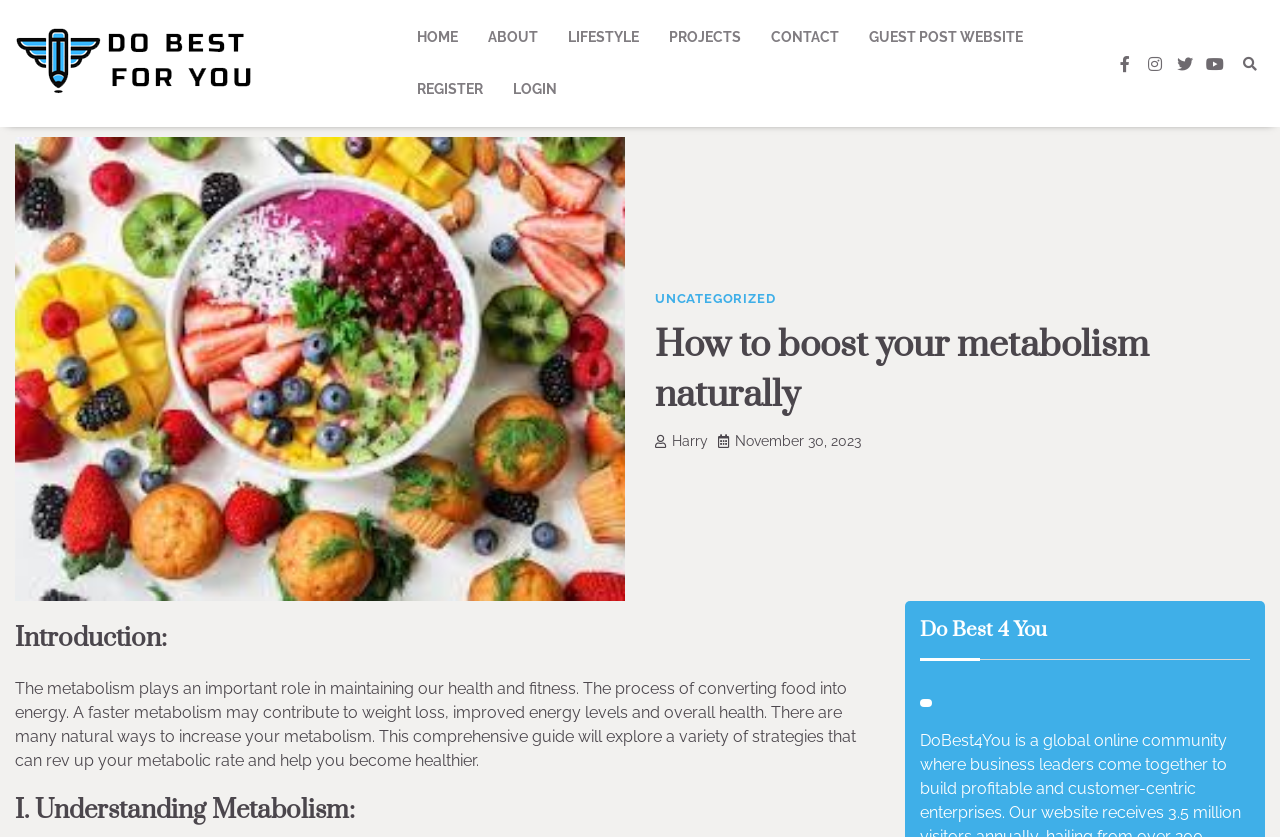For the following element description, predict the bounding box coordinates in the format (top-left x, top-left y, bottom-right x, bottom-right y). All values should be floating point numbers between 0 and 1. Description: alt="Do Best 4 You"

[0.012, 0.012, 0.199, 0.14]